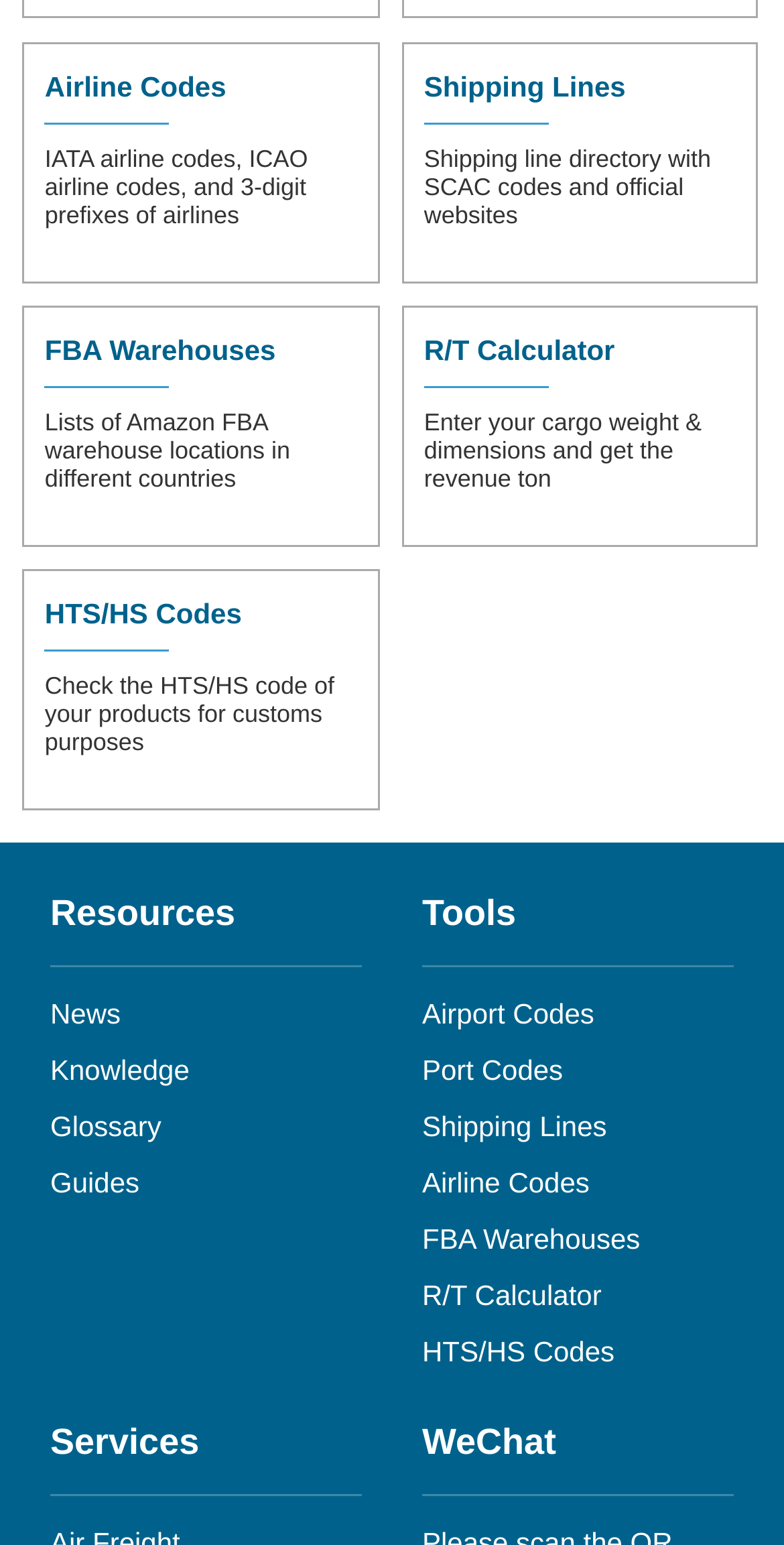Pinpoint the bounding box coordinates of the area that should be clicked to complete the following instruction: "View Shipping Lines". The coordinates must be given as four float numbers between 0 and 1, i.e., [left, top, right, bottom].

[0.538, 0.719, 0.774, 0.739]